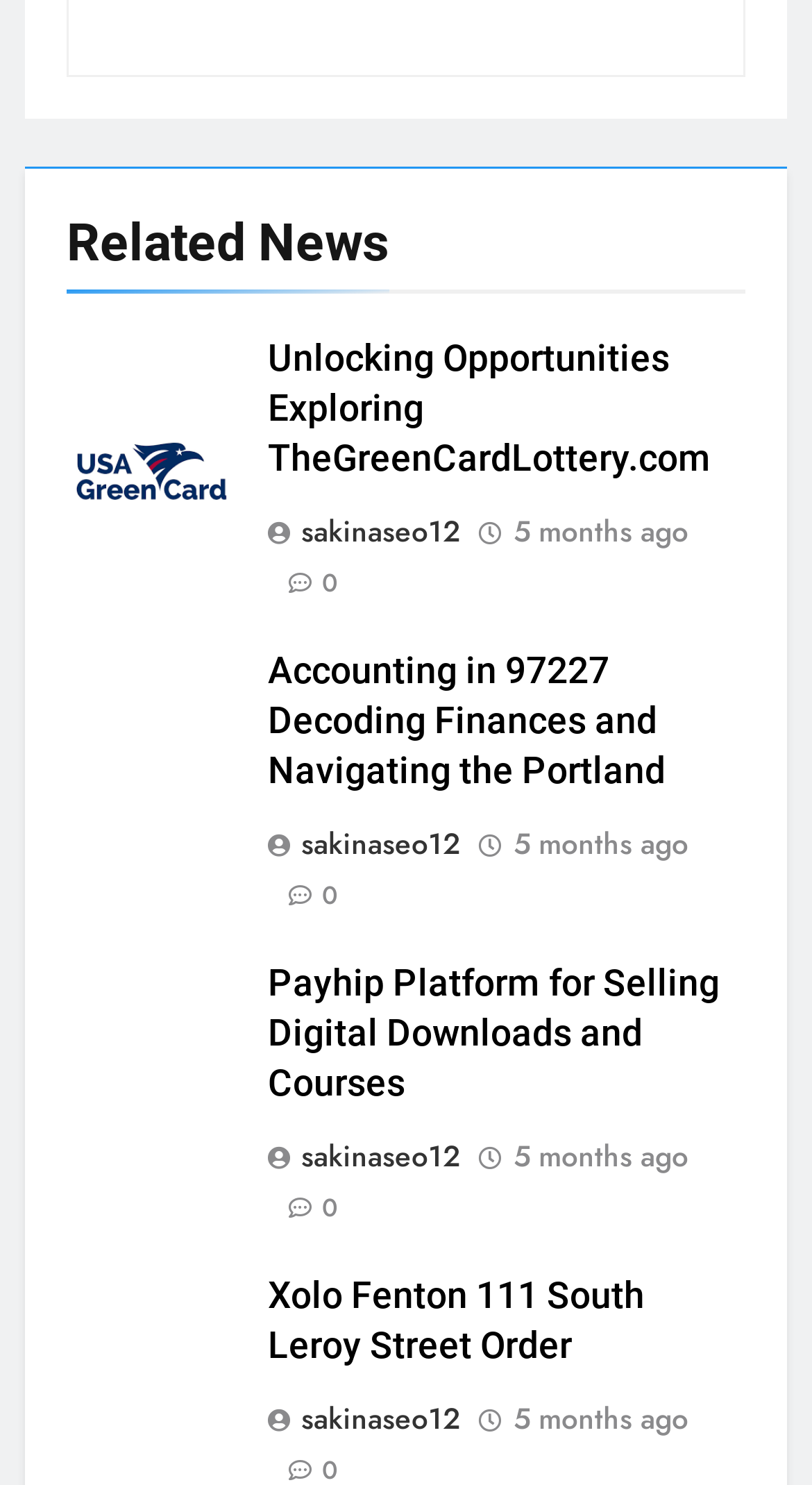Provide the bounding box coordinates, formatted as (top-left x, top-left y, bottom-right x, bottom-right y), with all values being floating point numbers between 0 and 1. Identify the bounding box of the UI element that matches the description: 5 months ago

[0.632, 0.767, 0.847, 0.792]